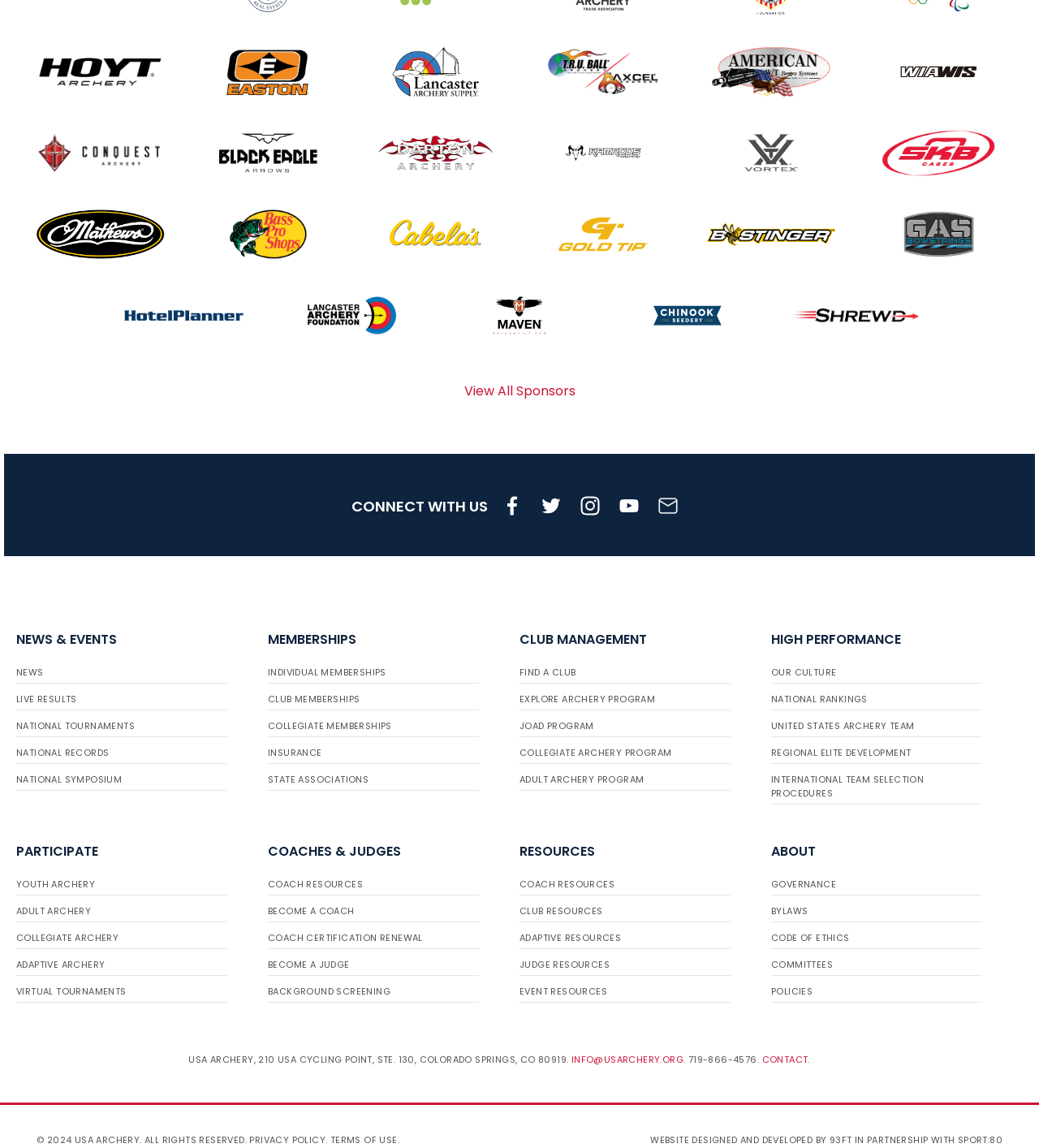Using the element description provided, determine the bounding box coordinates in the format (top-left x, top-left y, bottom-right x, bottom-right y). Ensure that all values are floating point numbers between 0 and 1. Element description: parent_node: CONNECT WITH US

[0.625, 0.424, 0.661, 0.457]